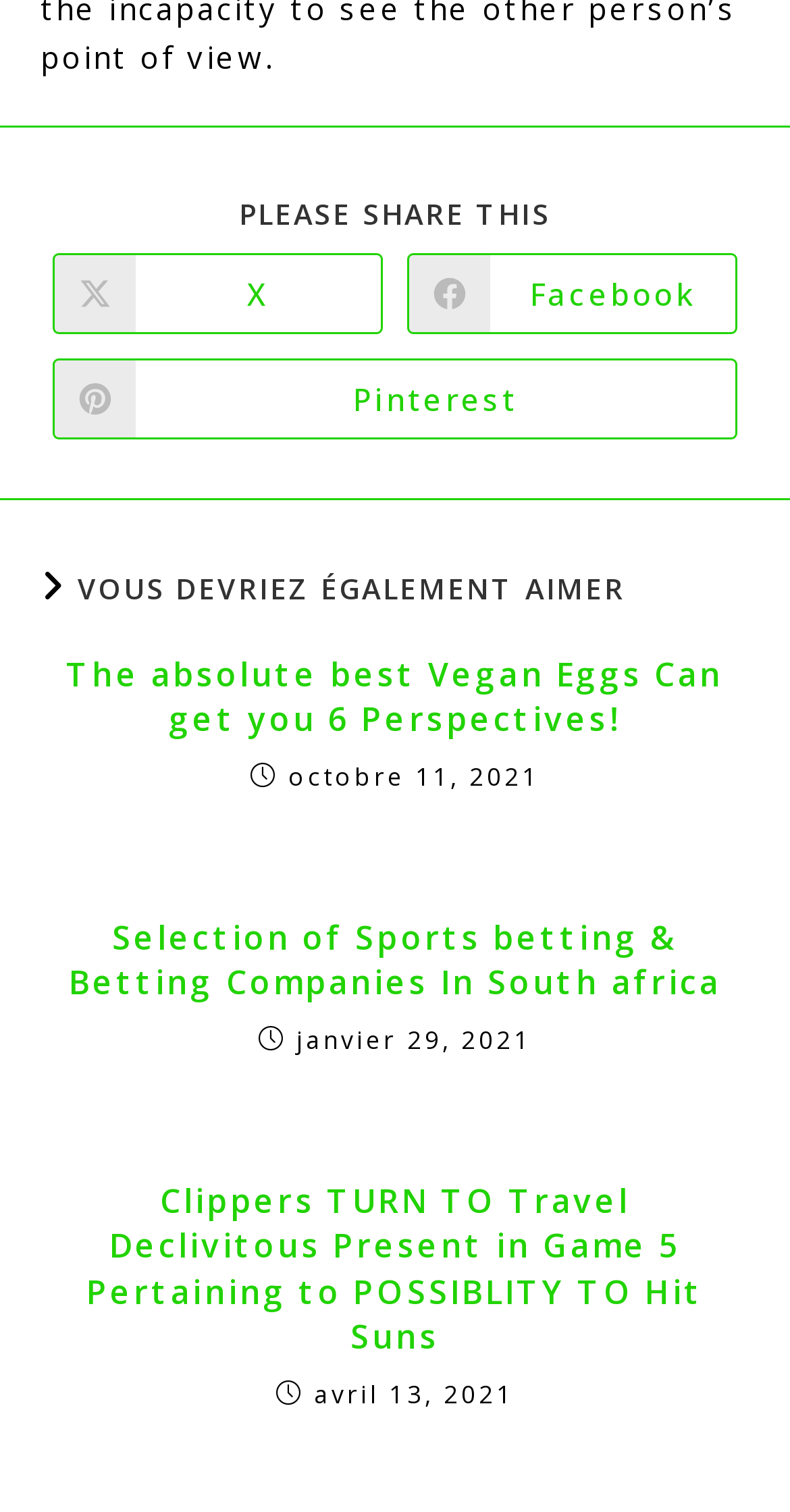What is the purpose of the 'VOUS DEVRIEZ ÉGALEMENT AIMER' section?
Carefully analyze the image and provide a thorough answer to the question.

The 'VOUS DEVRIEZ ÉGALEMENT AIMER' section appears to be a recommendation section that suggests articles or posts that the user may be interested in. This section is likely intended to provide users with personalized content recommendations based on their interests or preferences.